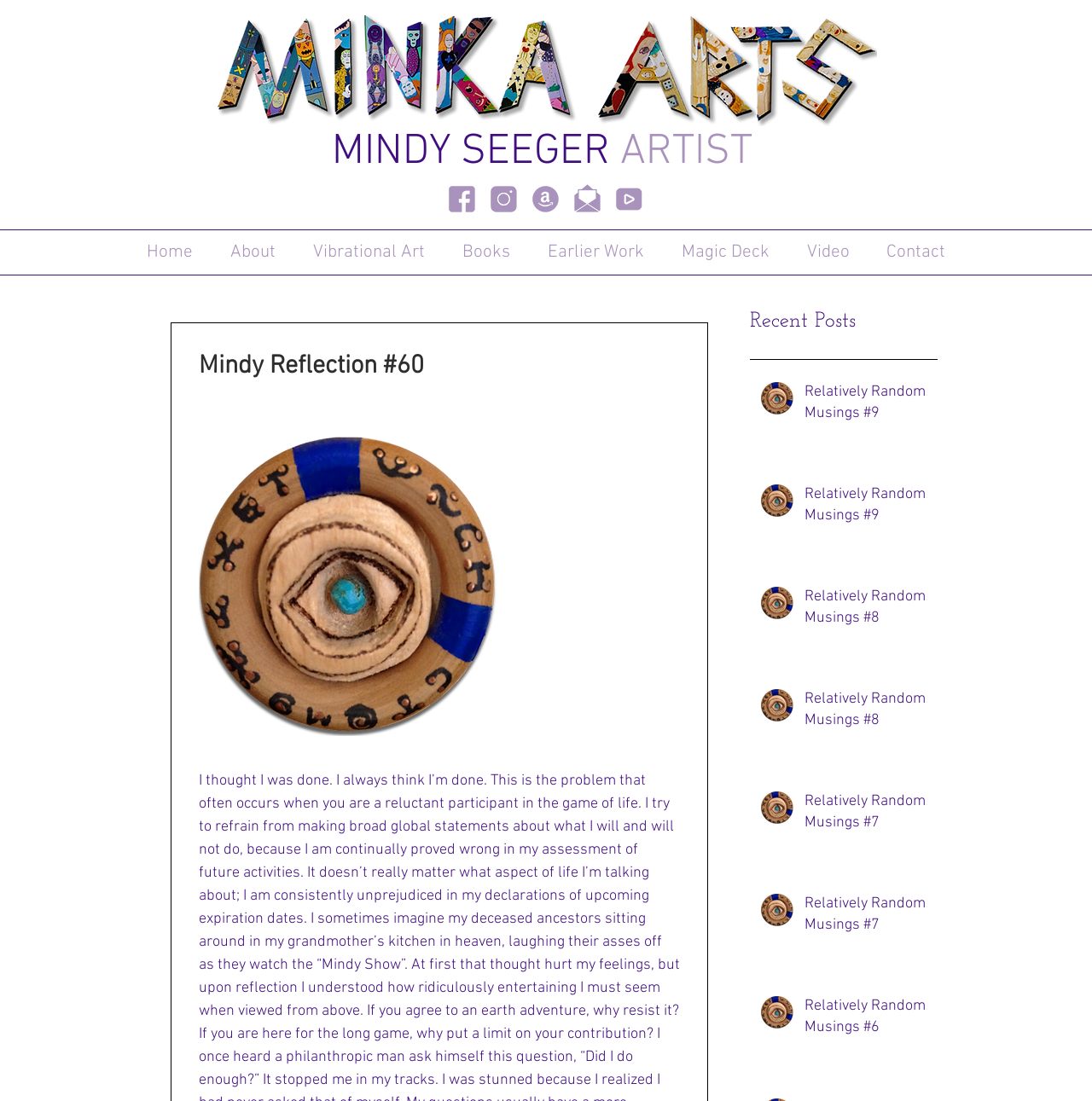Locate the bounding box of the UI element described by: "About" in the given webpage screenshot.

[0.193, 0.218, 0.269, 0.24]